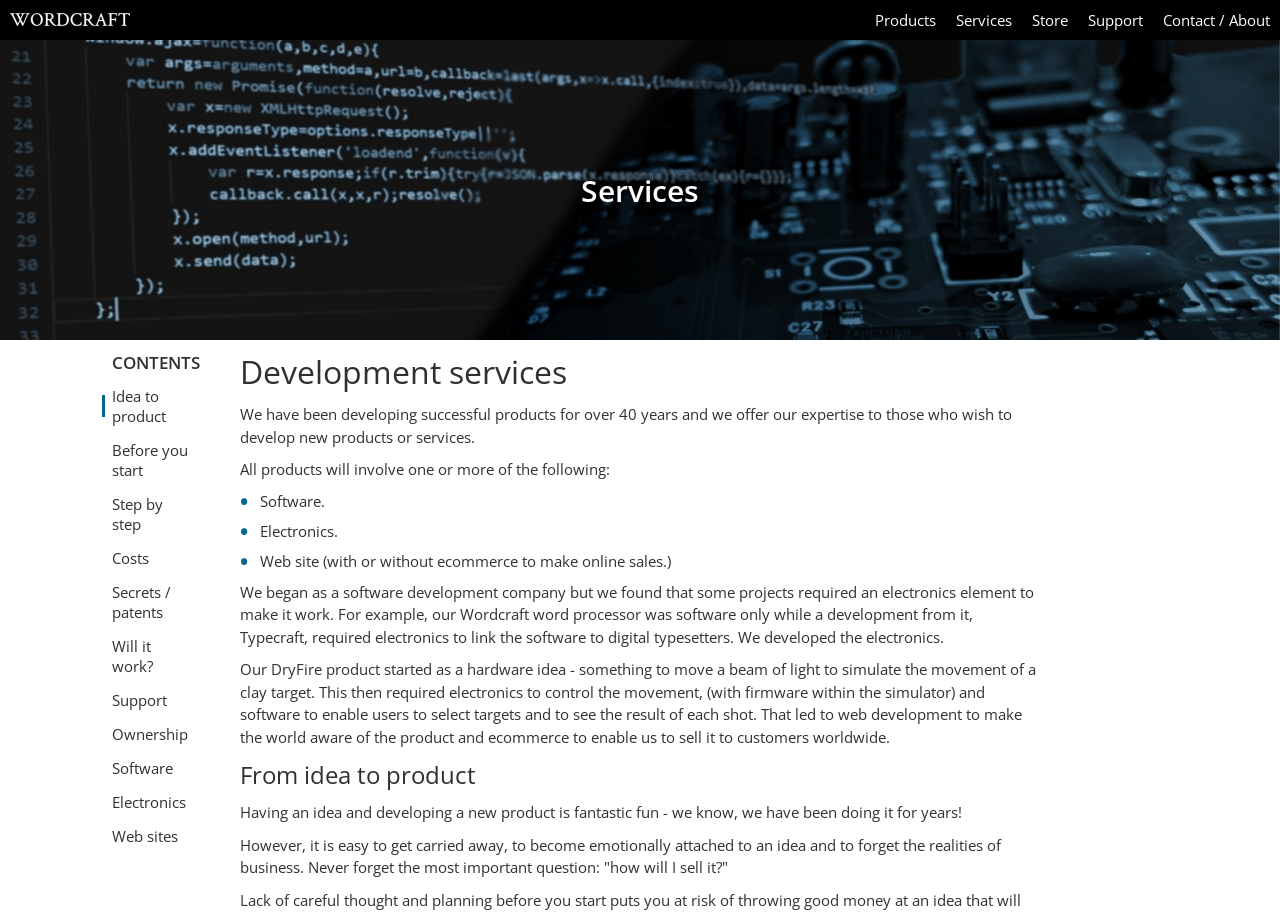What is the relationship between software and electronics in product development?
Examine the screenshot and reply with a single word or phrase.

Interdependent